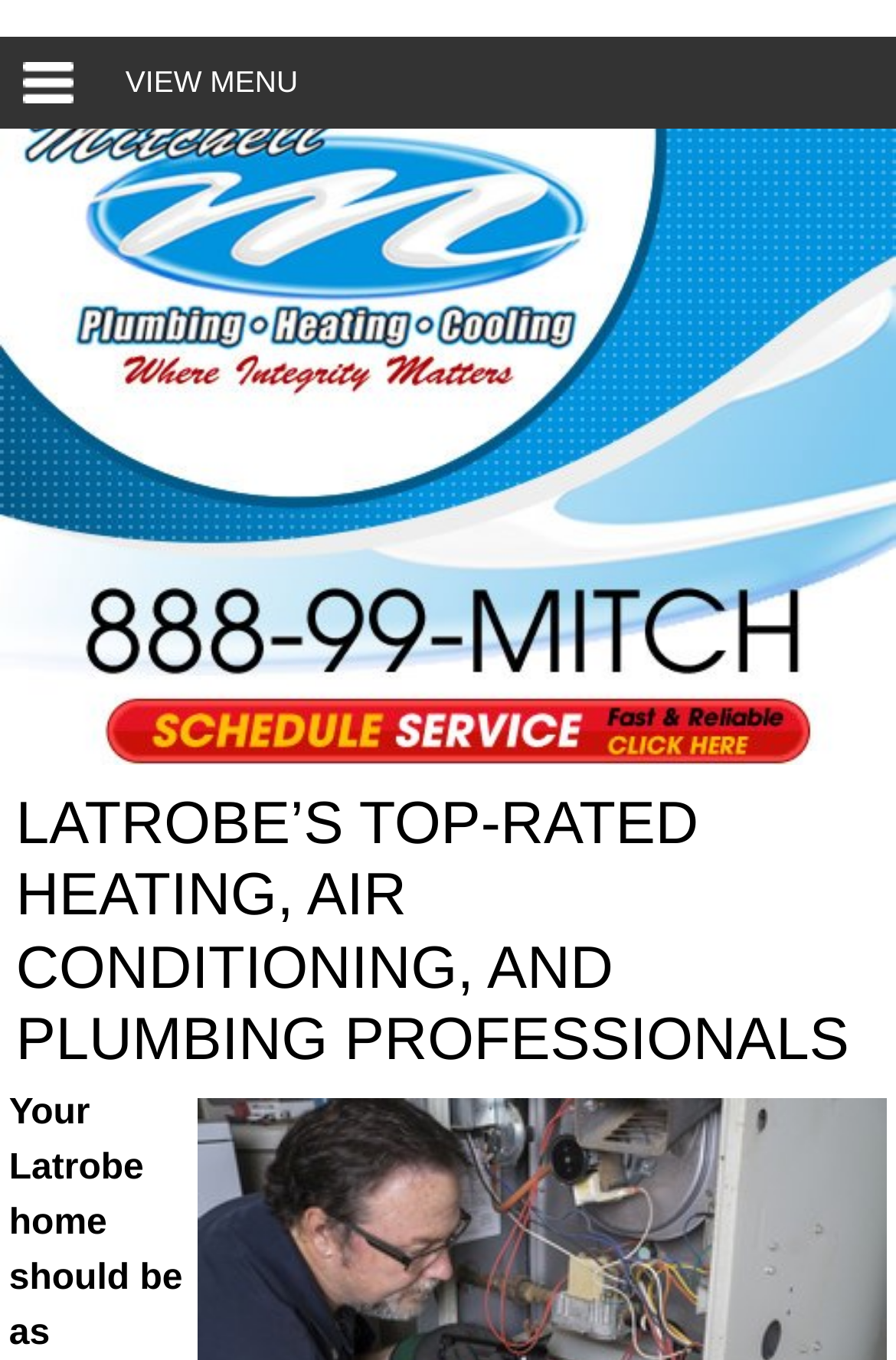Answer the question using only a single word or phrase: 
What is the name of the company?

HVAC Pittsburgh